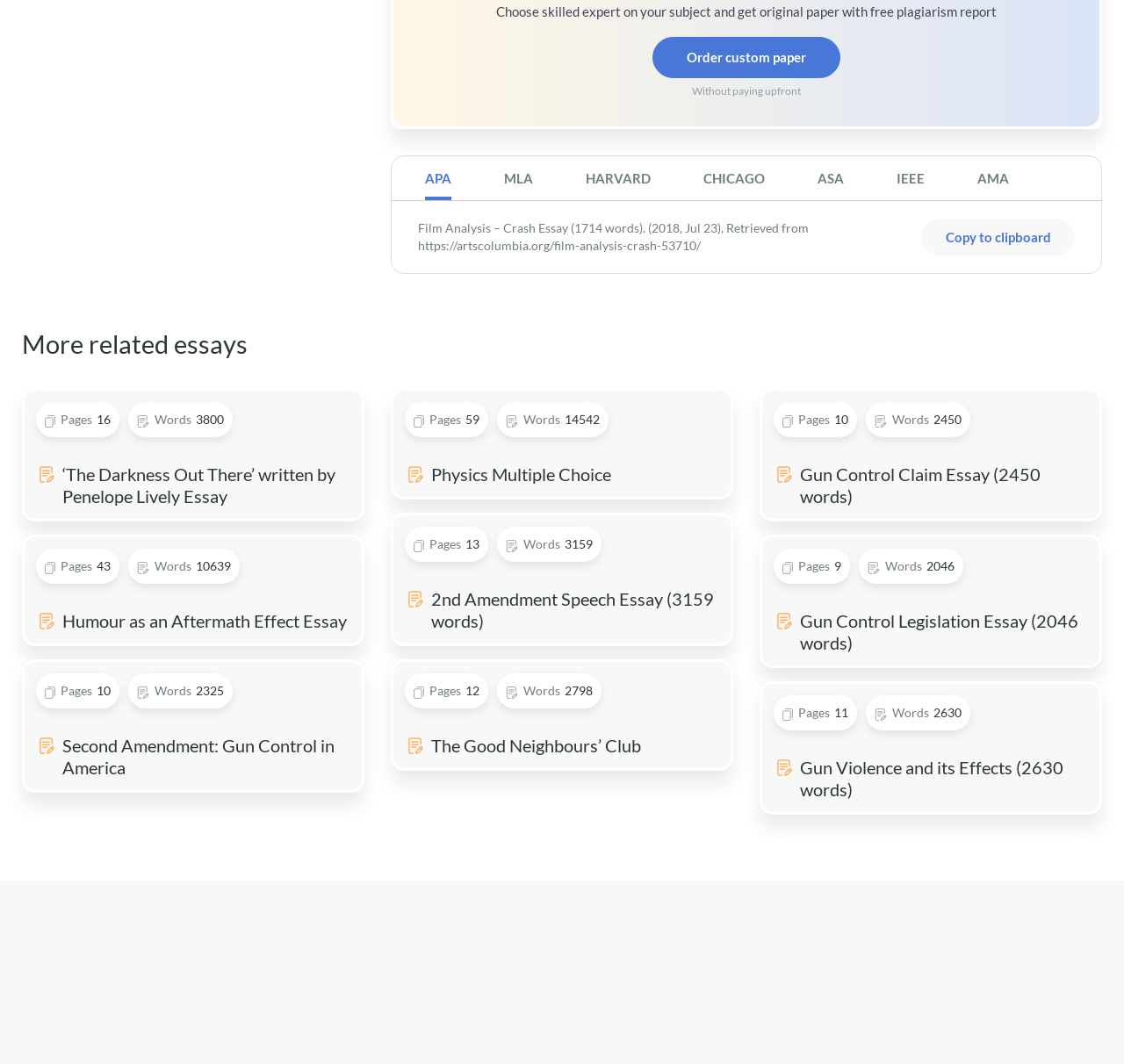How many social media platforms are available?
Using the information from the image, provide a comprehensive answer to the question.

I counted the number of link elements with social media platform names, namely facebook, instagramm, youtube, and twitter, which totals 4.